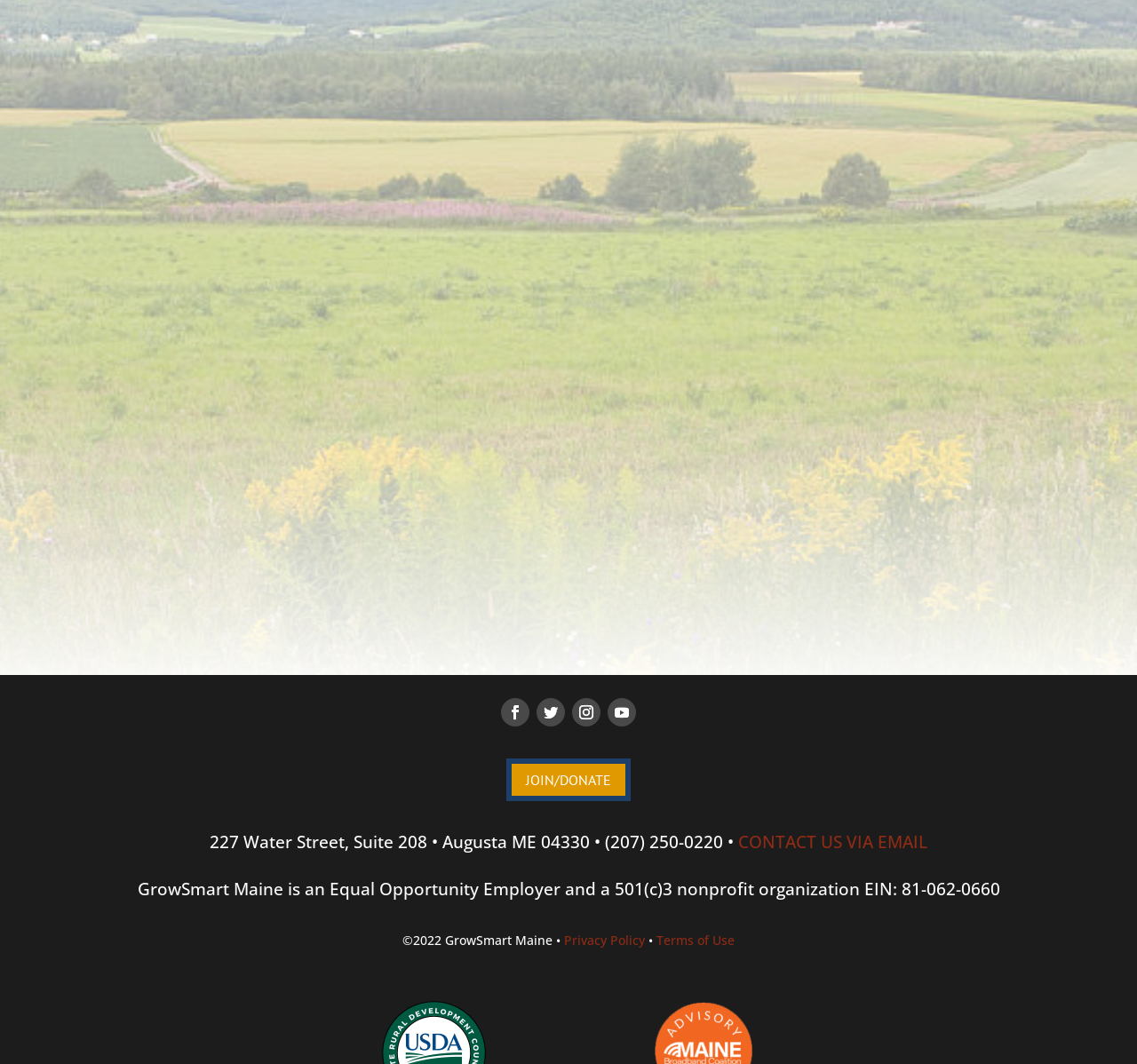Please determine the bounding box coordinates of the element's region to click for the following instruction: "go to event 10".

[0.162, 0.311, 0.183, 0.333]